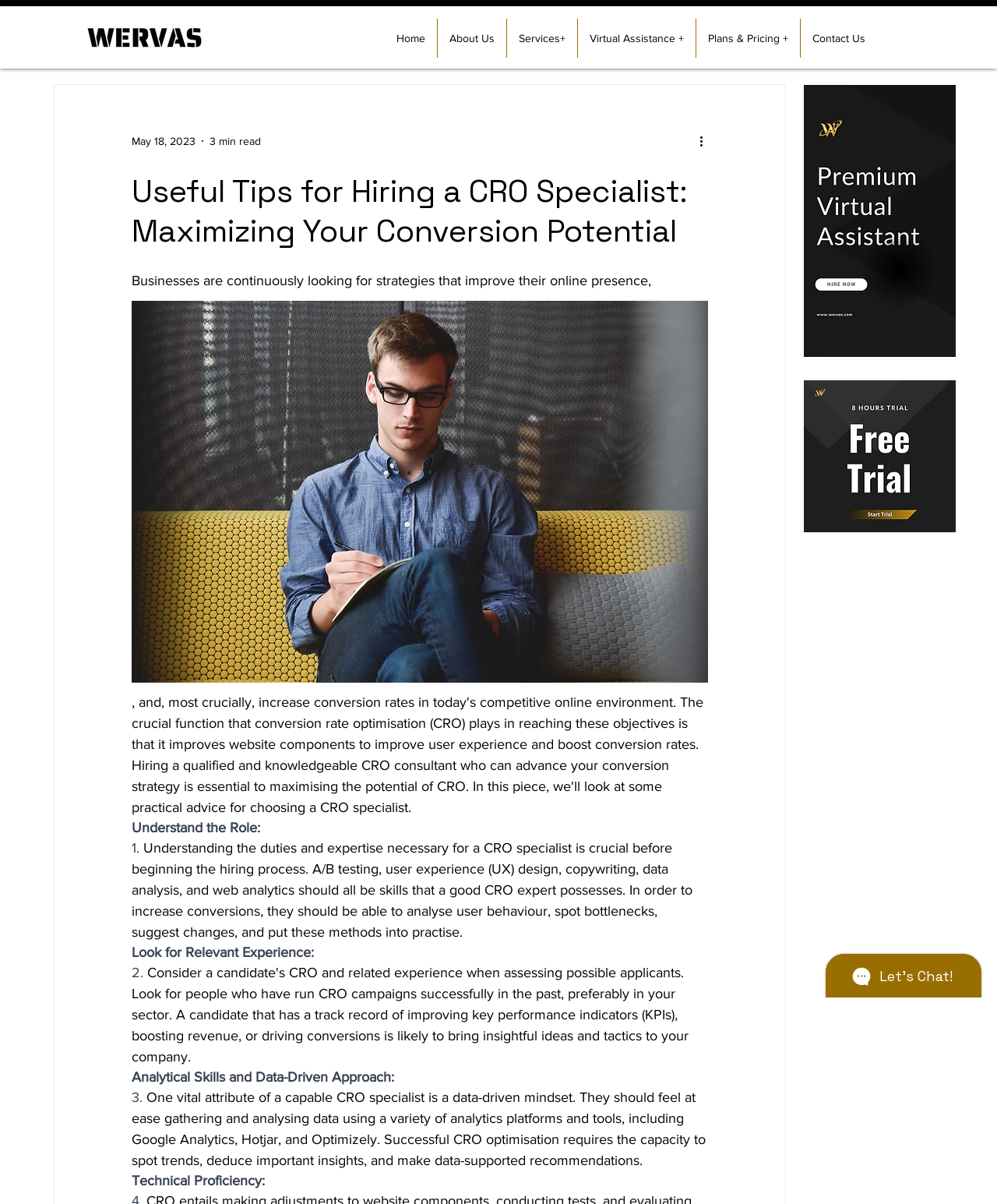How many minutes does it take to read the article?
Please provide a single word or phrase as your answer based on the image.

3 min